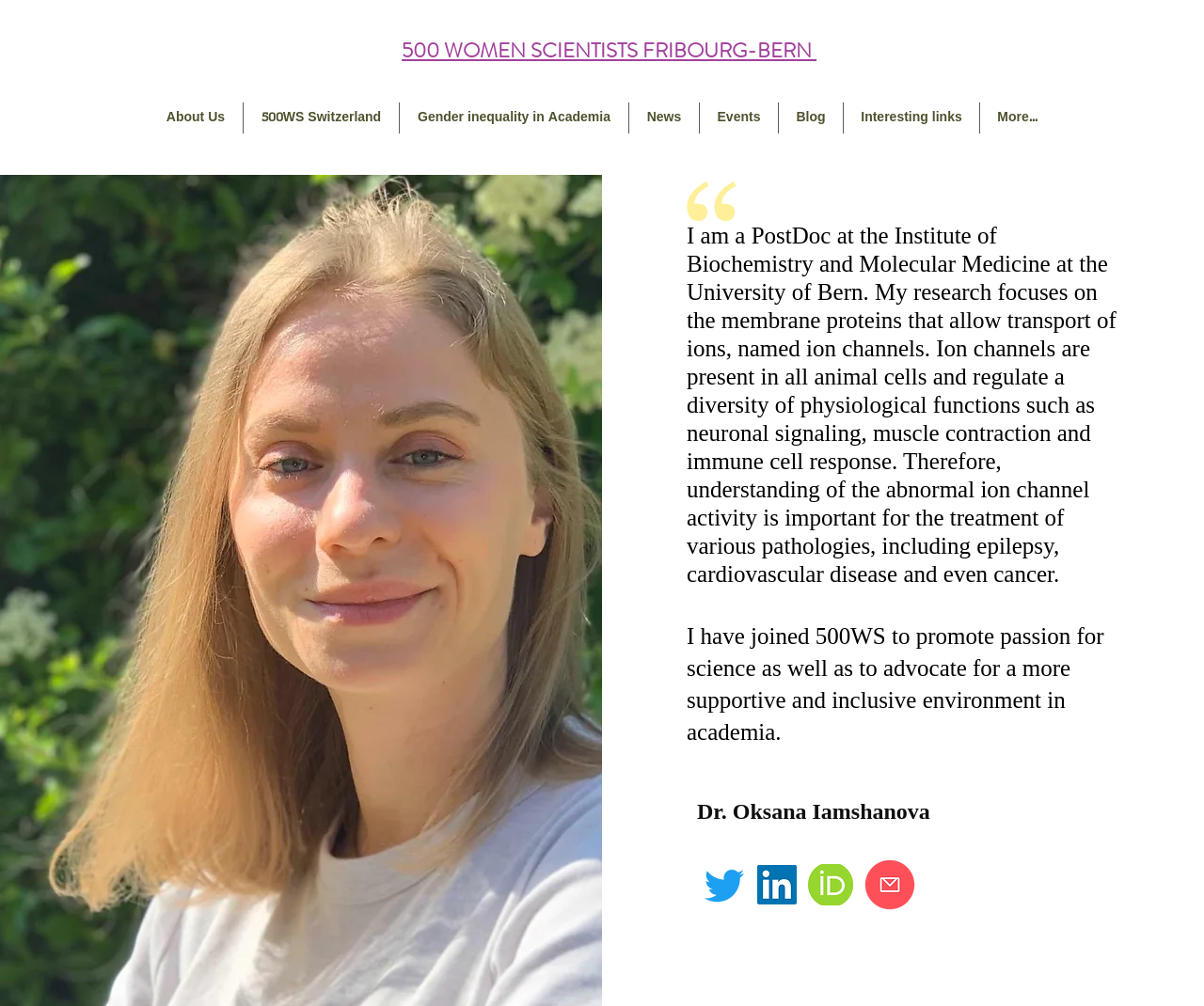What is the name of the institute where Oksana Iamshanova is a PostDoc?
Look at the screenshot and give a one-word or phrase answer.

Institute of Biochemistry and Molecular Medicine